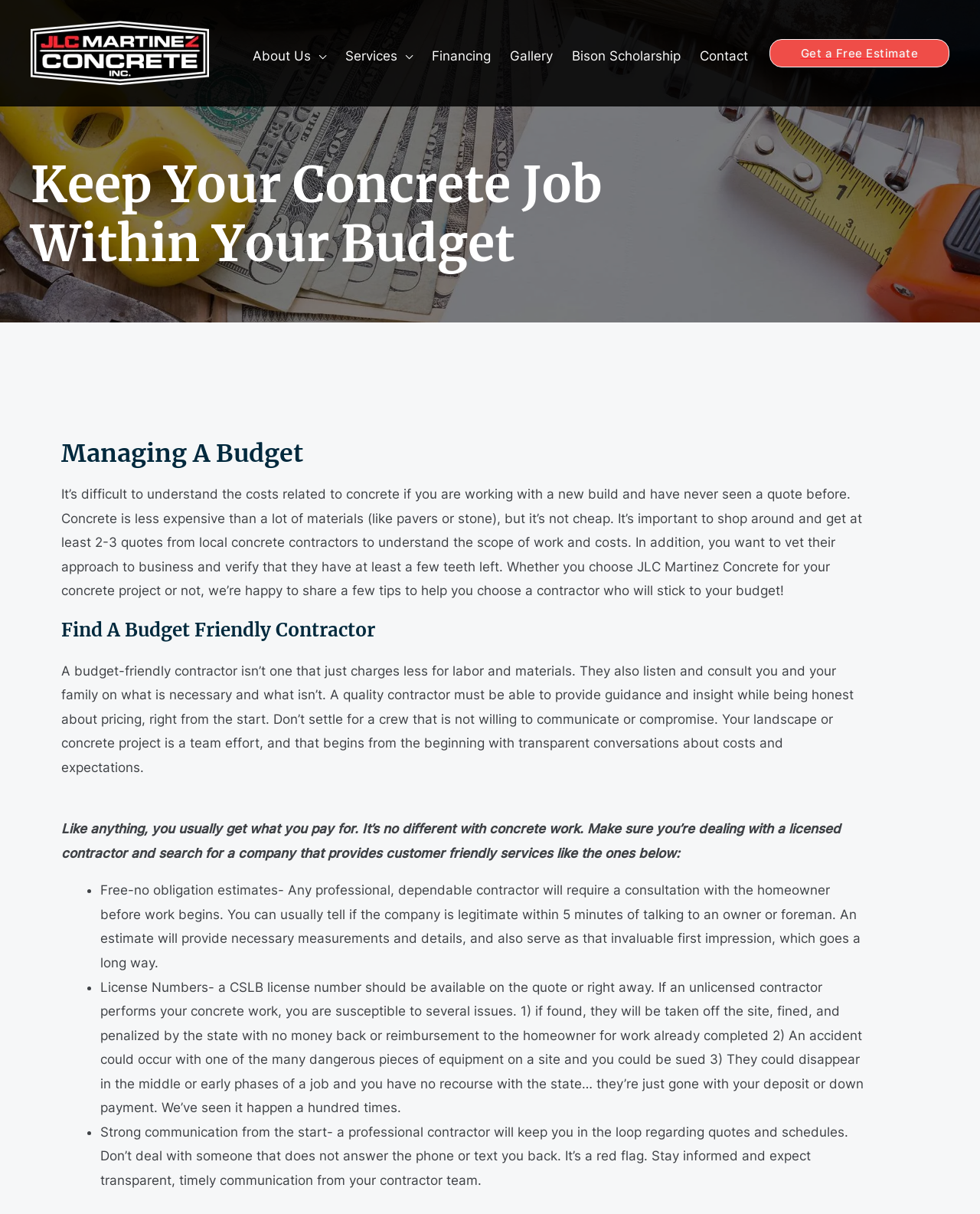What is the importance of a licensed contractor?
Using the details from the image, give an elaborate explanation to answer the question.

According to the webpage, a licensed contractor is important because if an unlicensed contractor performs the concrete work, the homeowner may be susceptible to several issues, such as the contractor being taken off the site, fined, and penalized by the state, or even sued in case of an accident.